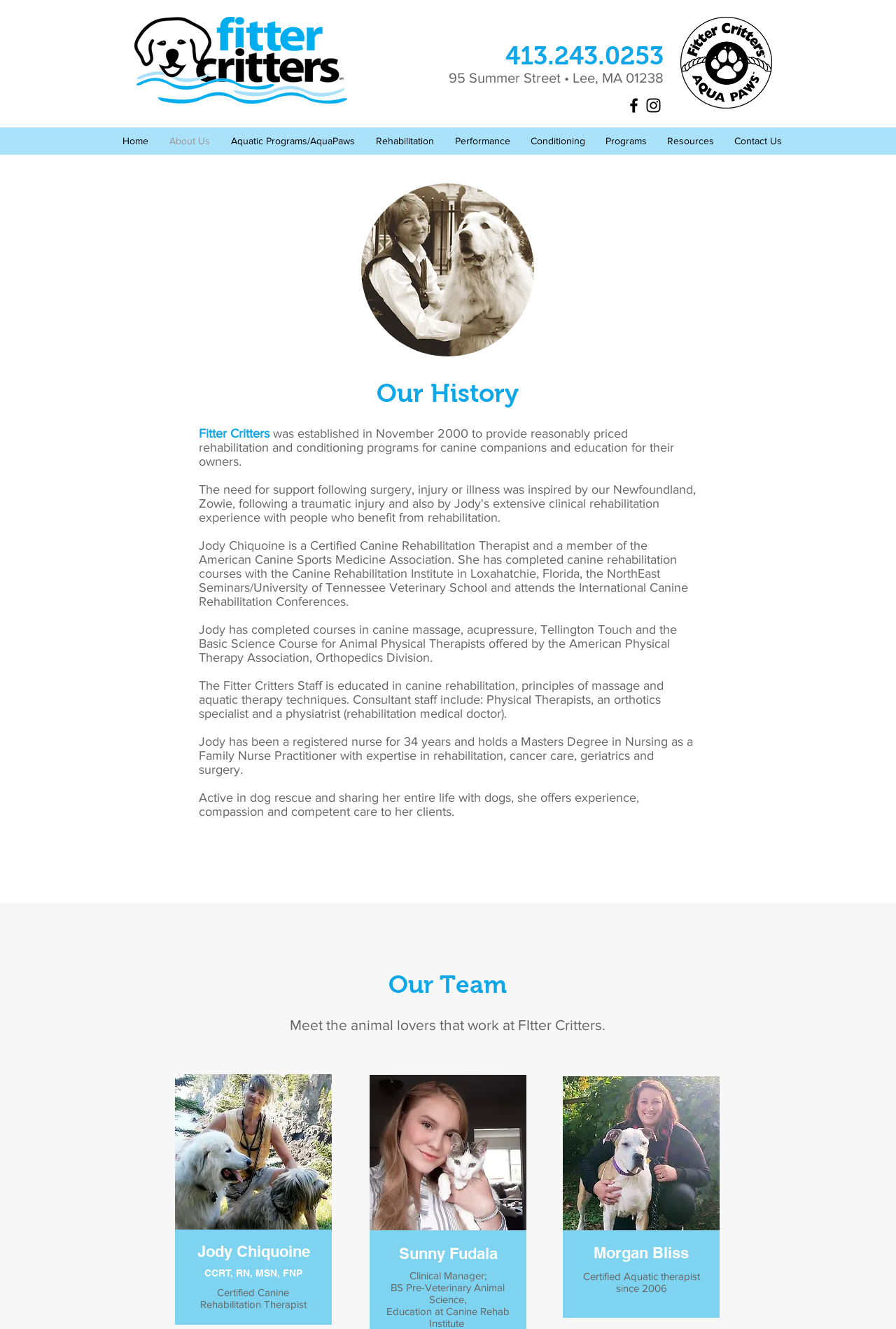What is the address of the company?
Please answer the question with a detailed response using the information from the screenshot.

I found the address by looking at the StaticText element '95 Summer Street • Lee, MA 01238' located at [0.501, 0.053, 0.741, 0.064].